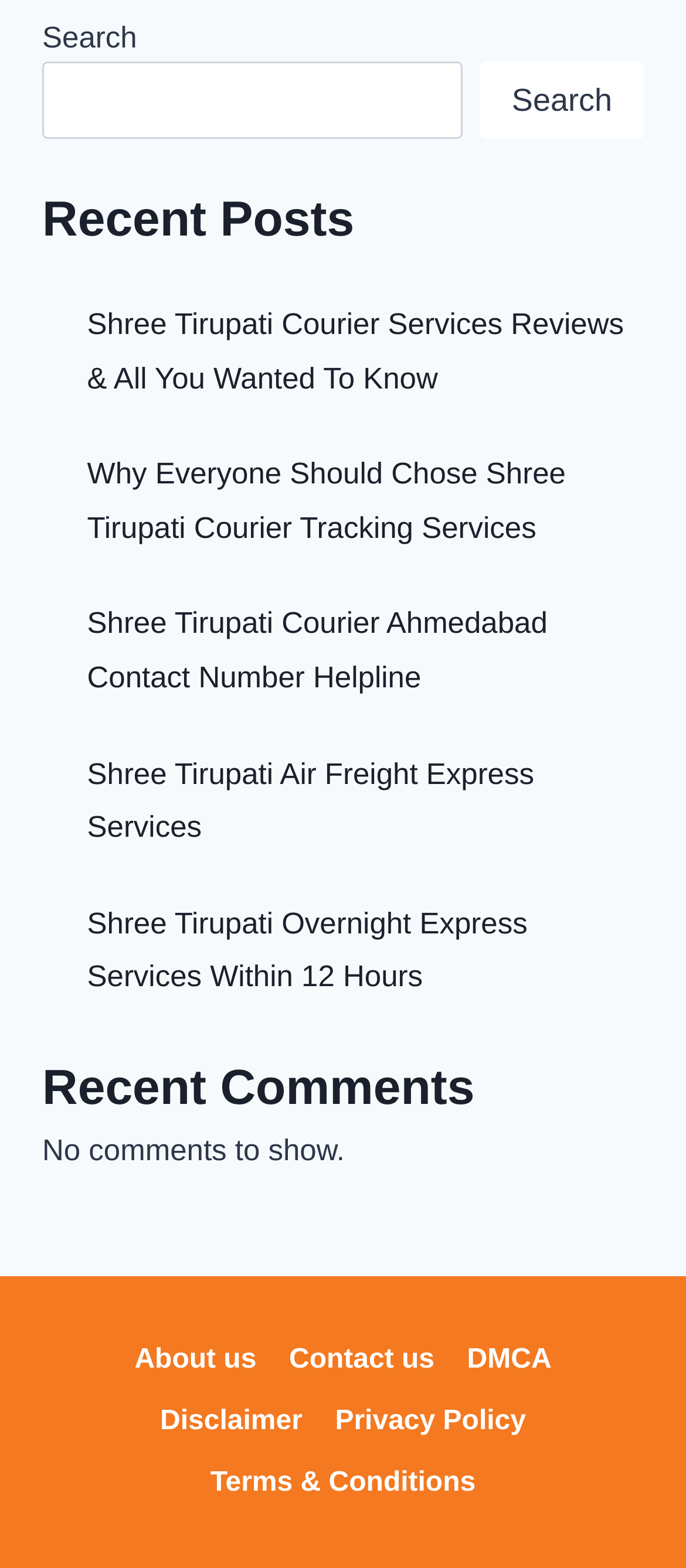Bounding box coordinates are specified in the format (top-left x, top-left y, bottom-right x, bottom-right y). All values are floating point numbers bounded between 0 and 1. Please provide the bounding box coordinate of the region this sentence describes: Search

[0.7, 0.04, 0.938, 0.088]